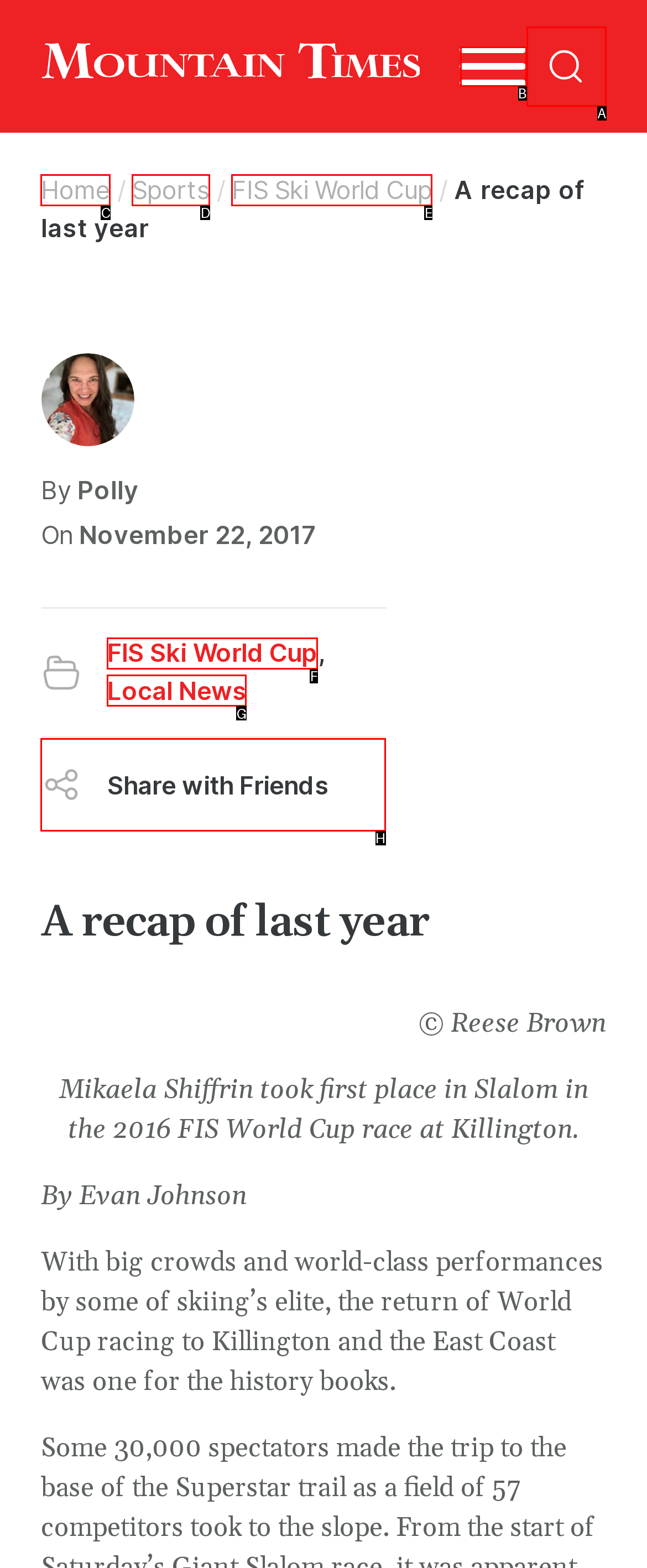Which option should be clicked to complete this task: Share with Friends
Reply with the letter of the correct choice from the given choices.

H